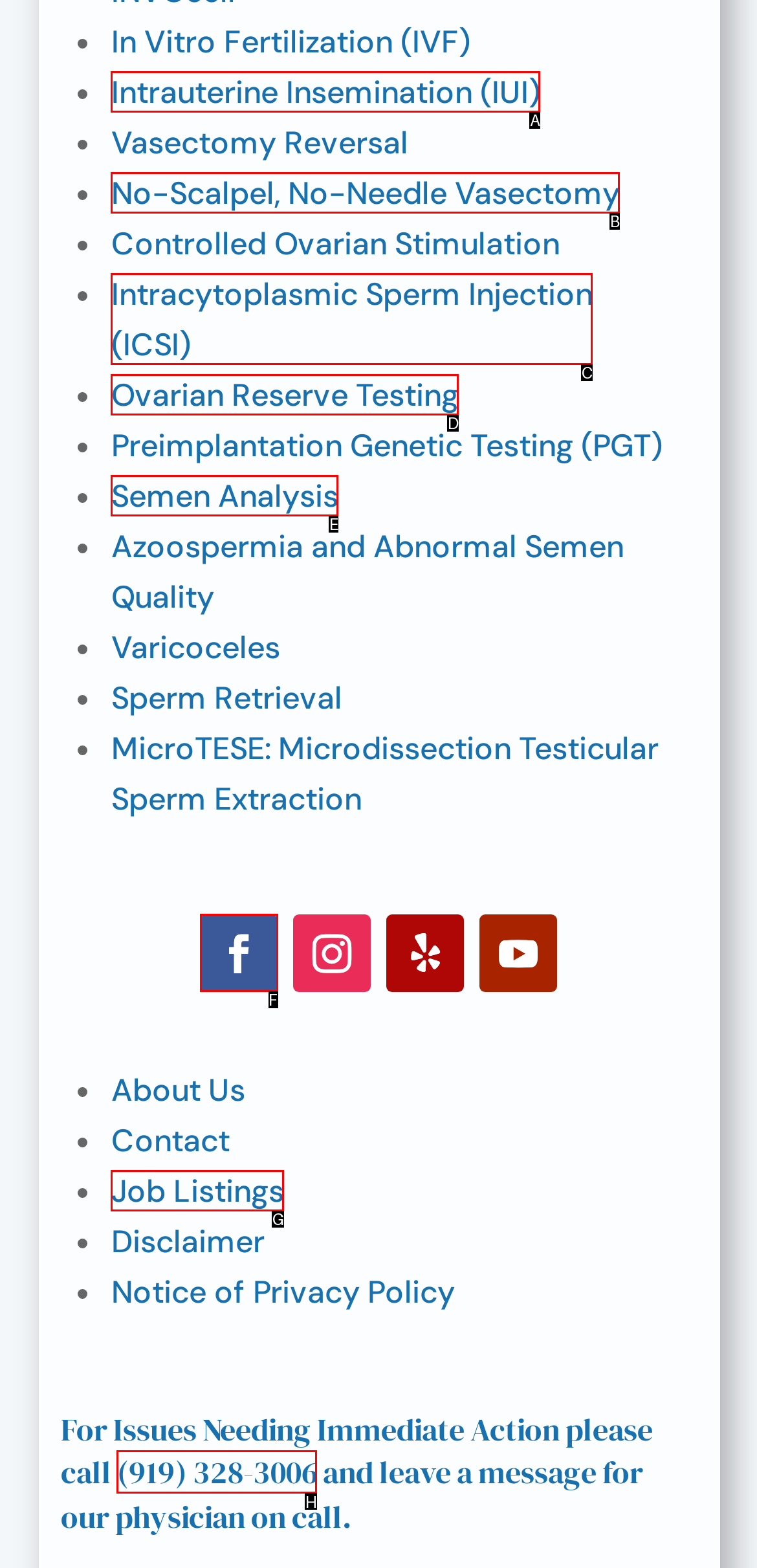Based on the description: Semen Analysis, identify the matching lettered UI element.
Answer by indicating the letter from the choices.

E